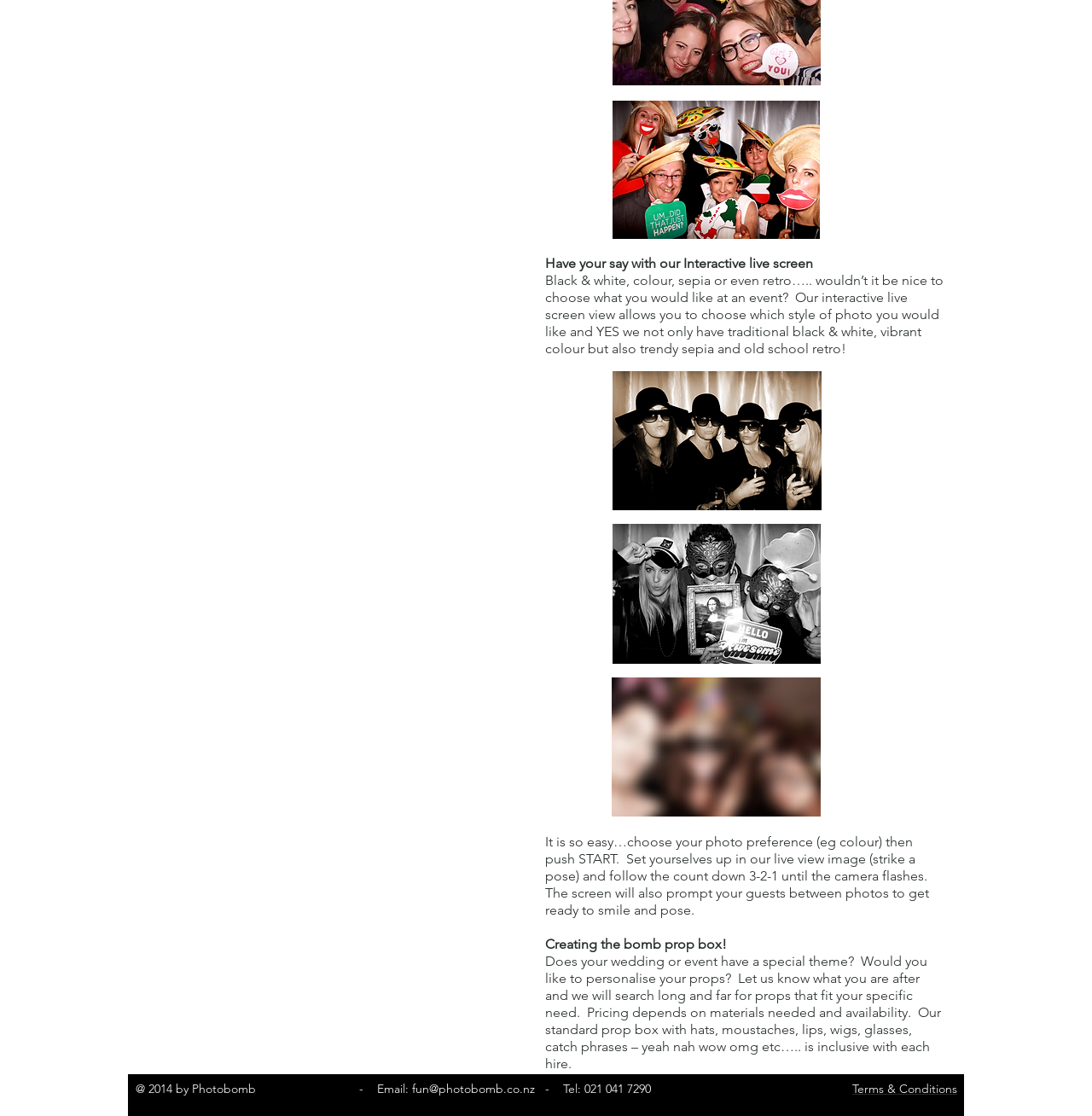Respond to the following question using a concise word or phrase: 
What is the phone number of Photobomb?

021 041 7290